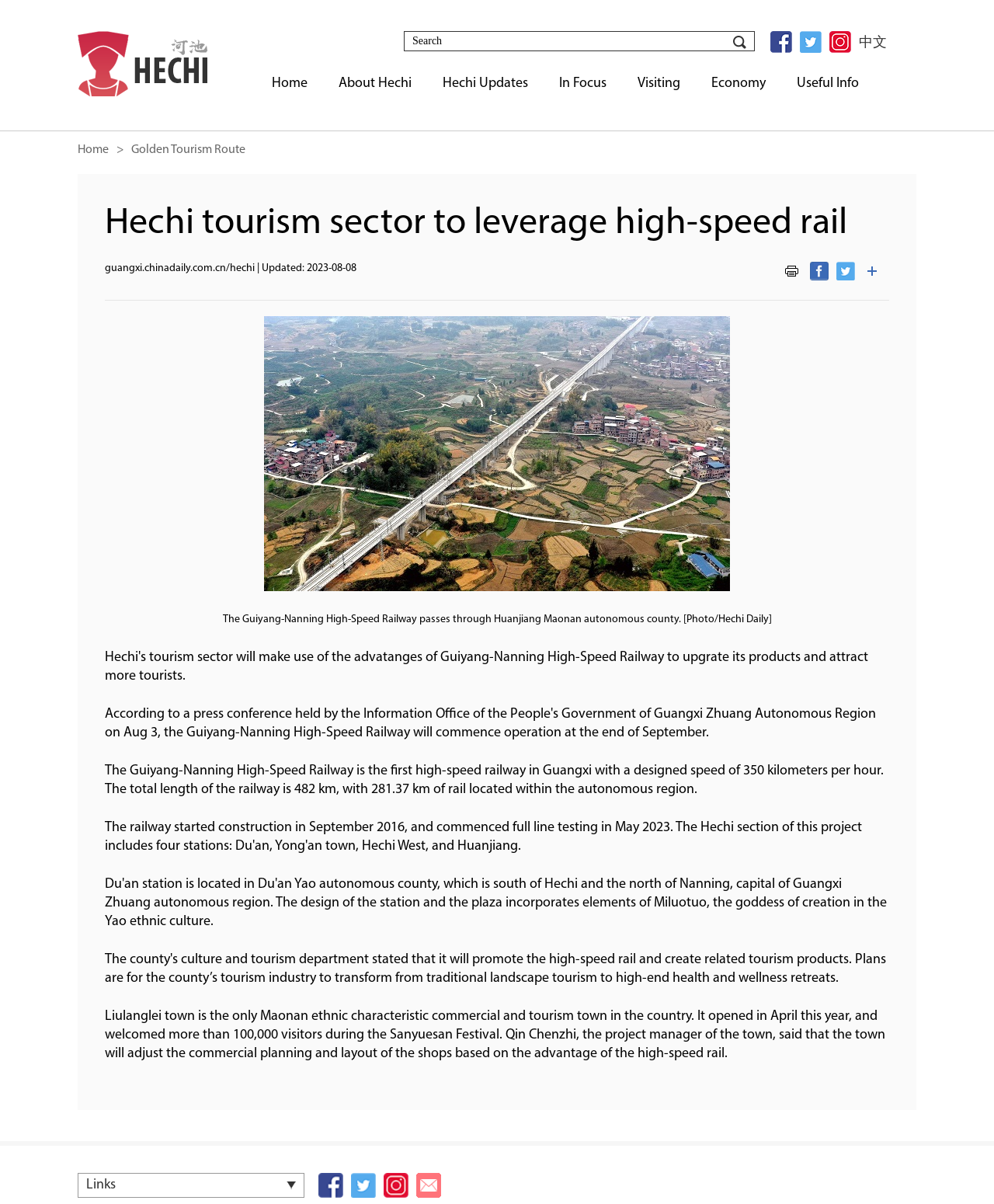Reply to the question with a single word or phrase:
What is the speed of the Guiyang-Nanning High-Speed Railway?

350 kilometers per hour